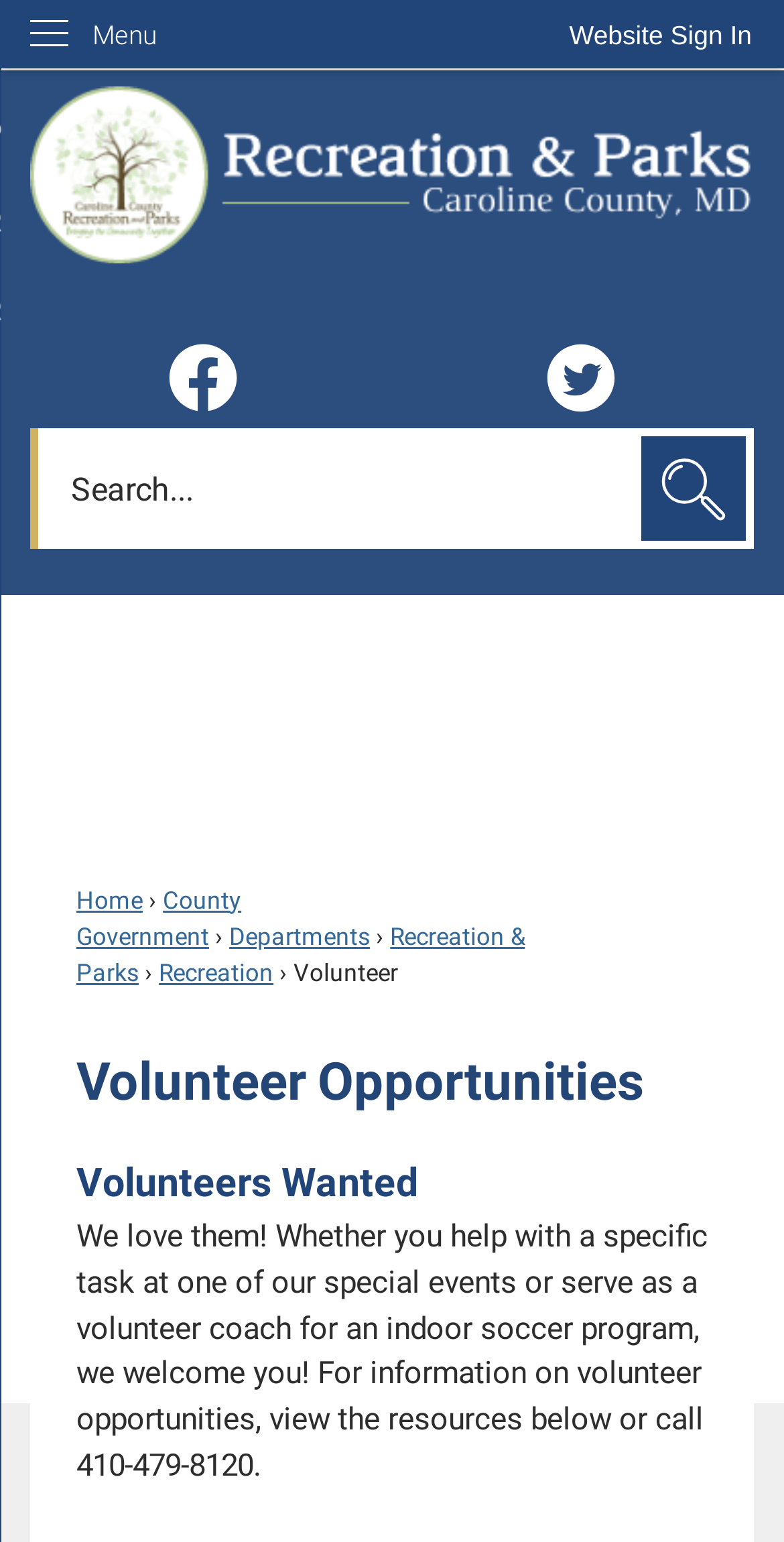Locate the bounding box coordinates of the element that should be clicked to execute the following instruction: "Visit the Recreation and Parks Home page".

[0.039, 0.056, 0.961, 0.171]